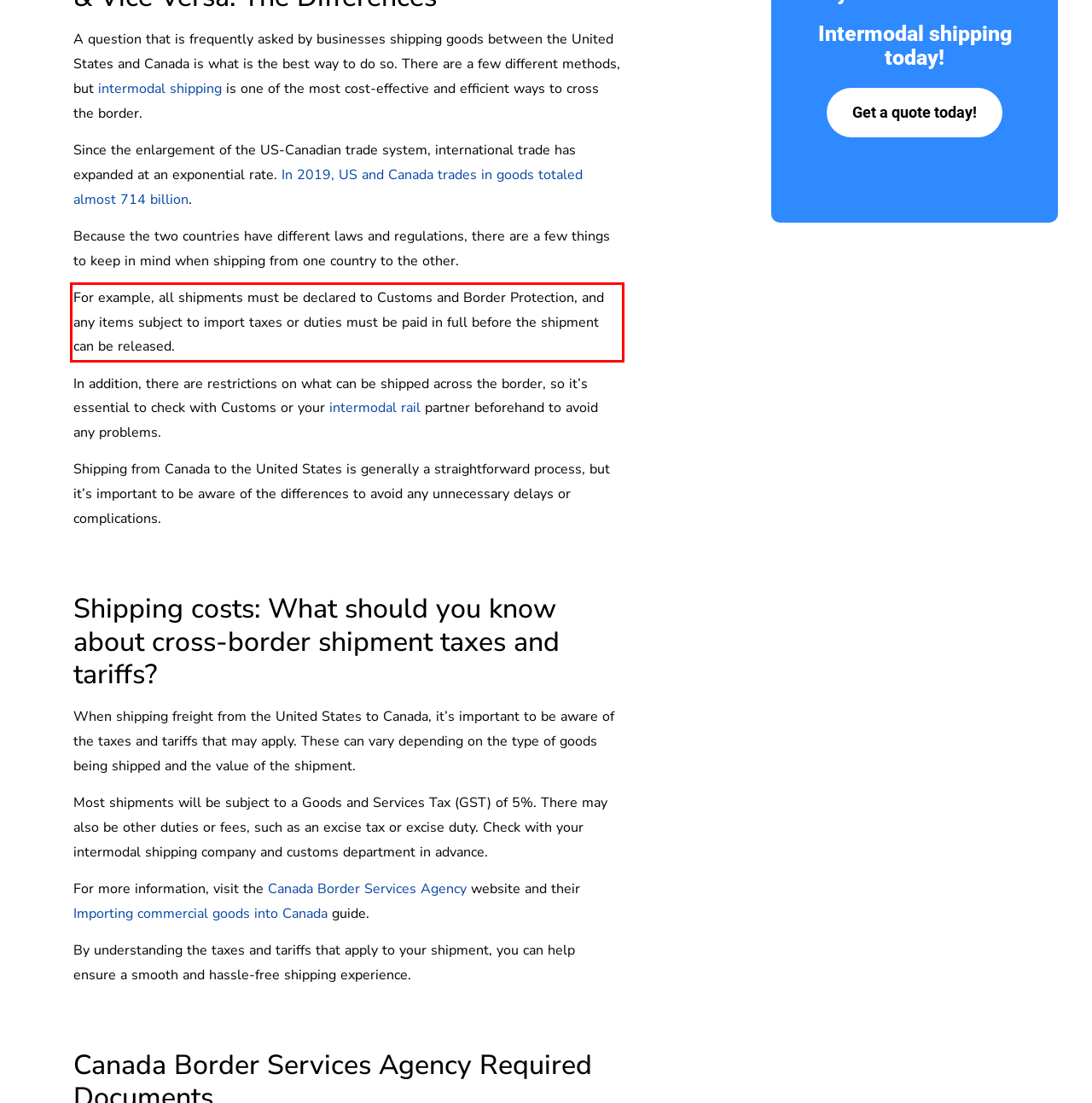Locate the red bounding box in the provided webpage screenshot and use OCR to determine the text content inside it.

For example, all shipments must be declared to Customs and Border Protection, and any items subject to import taxes or duties must be paid in full before the shipment can be released.